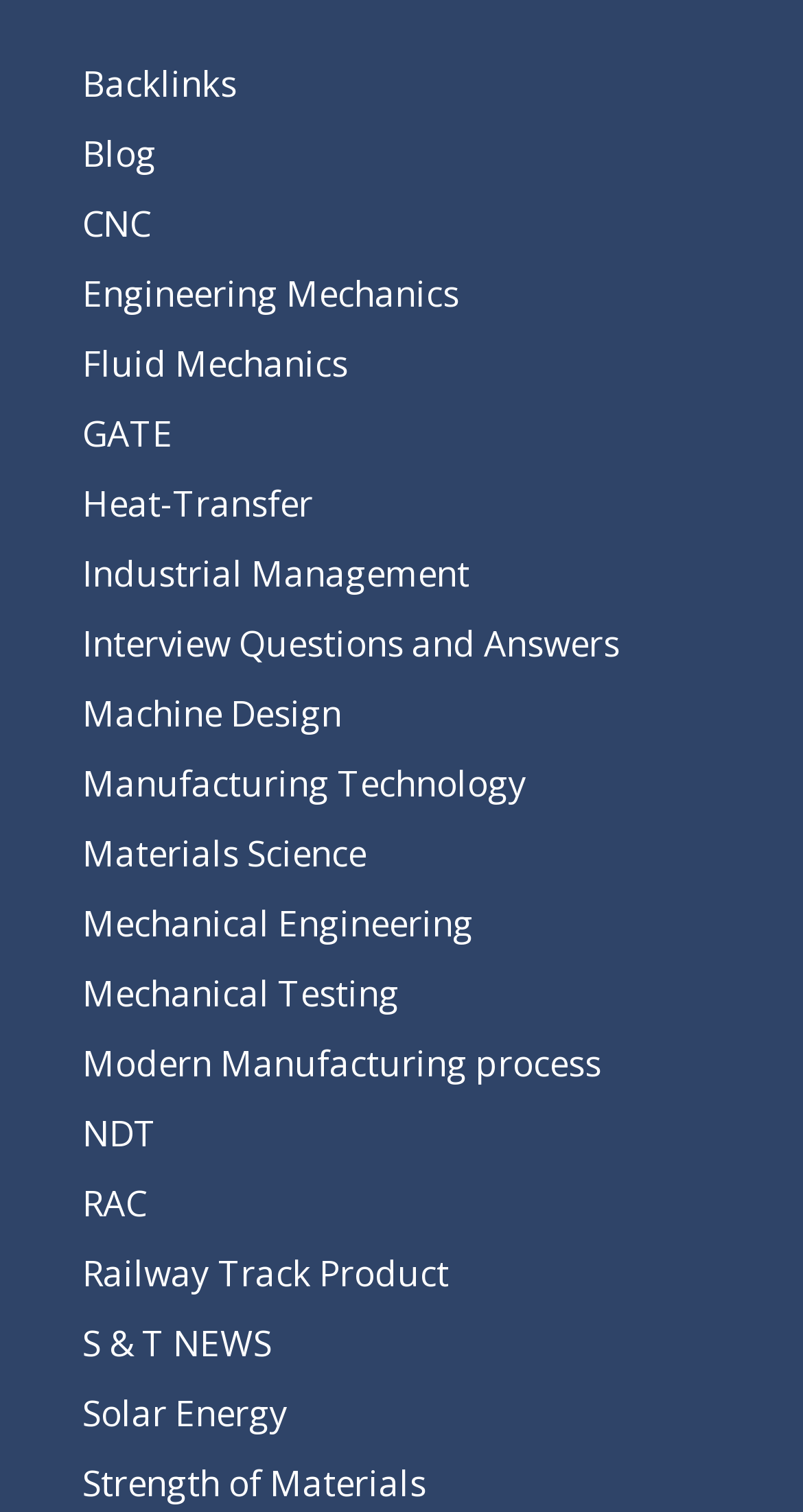Identify the bounding box coordinates of the element that should be clicked to fulfill this task: "Click on the 'CNC' link". The coordinates should be provided as four float numbers between 0 and 1, i.e., [left, top, right, bottom].

[0.103, 0.132, 0.187, 0.163]